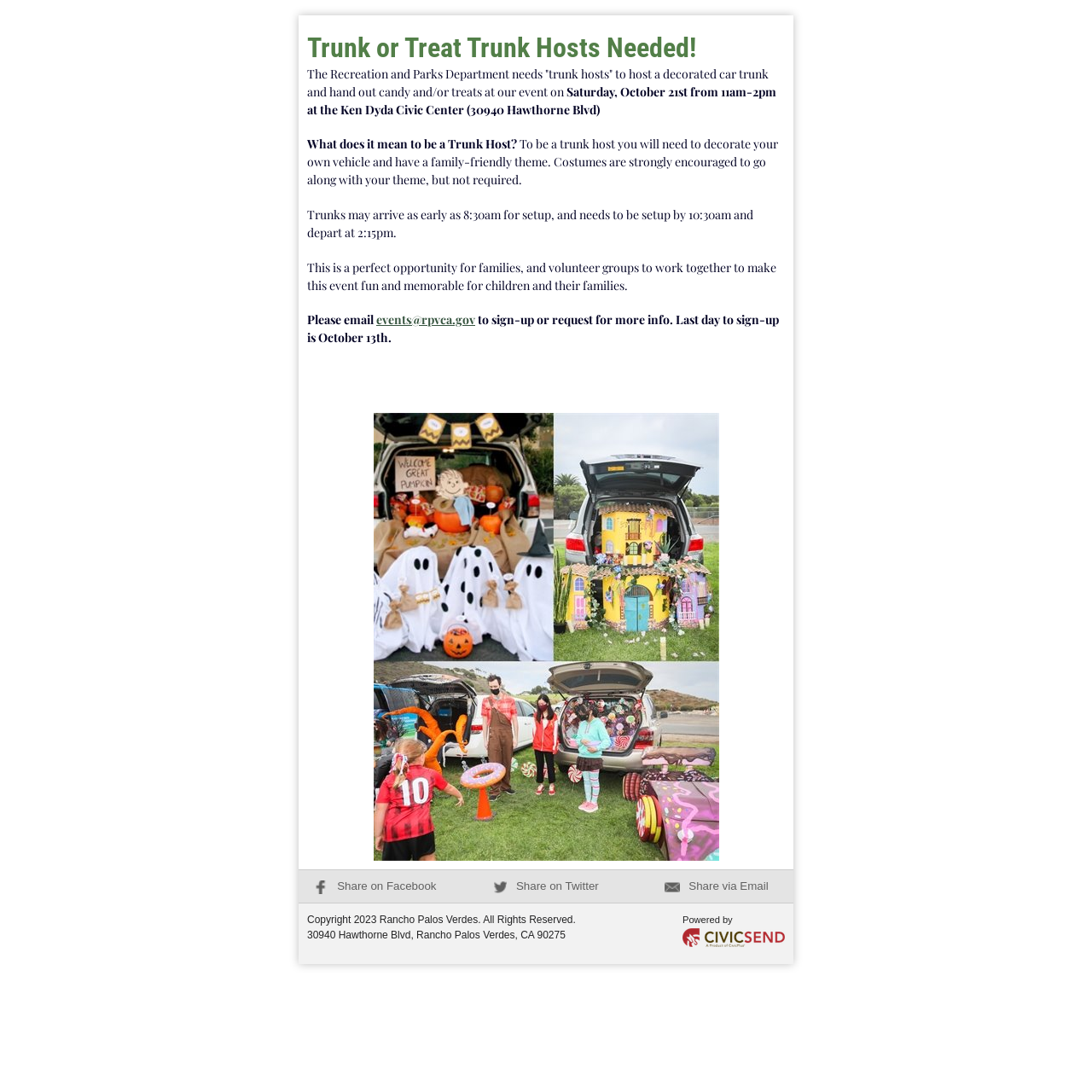Locate the UI element that matches the description Share via Email in the webpage screenshot. Return the bounding box coordinates in the format (top-left x, top-left y, bottom-right x, bottom-right y), with values ranging from 0 to 1.

[0.609, 0.805, 0.704, 0.817]